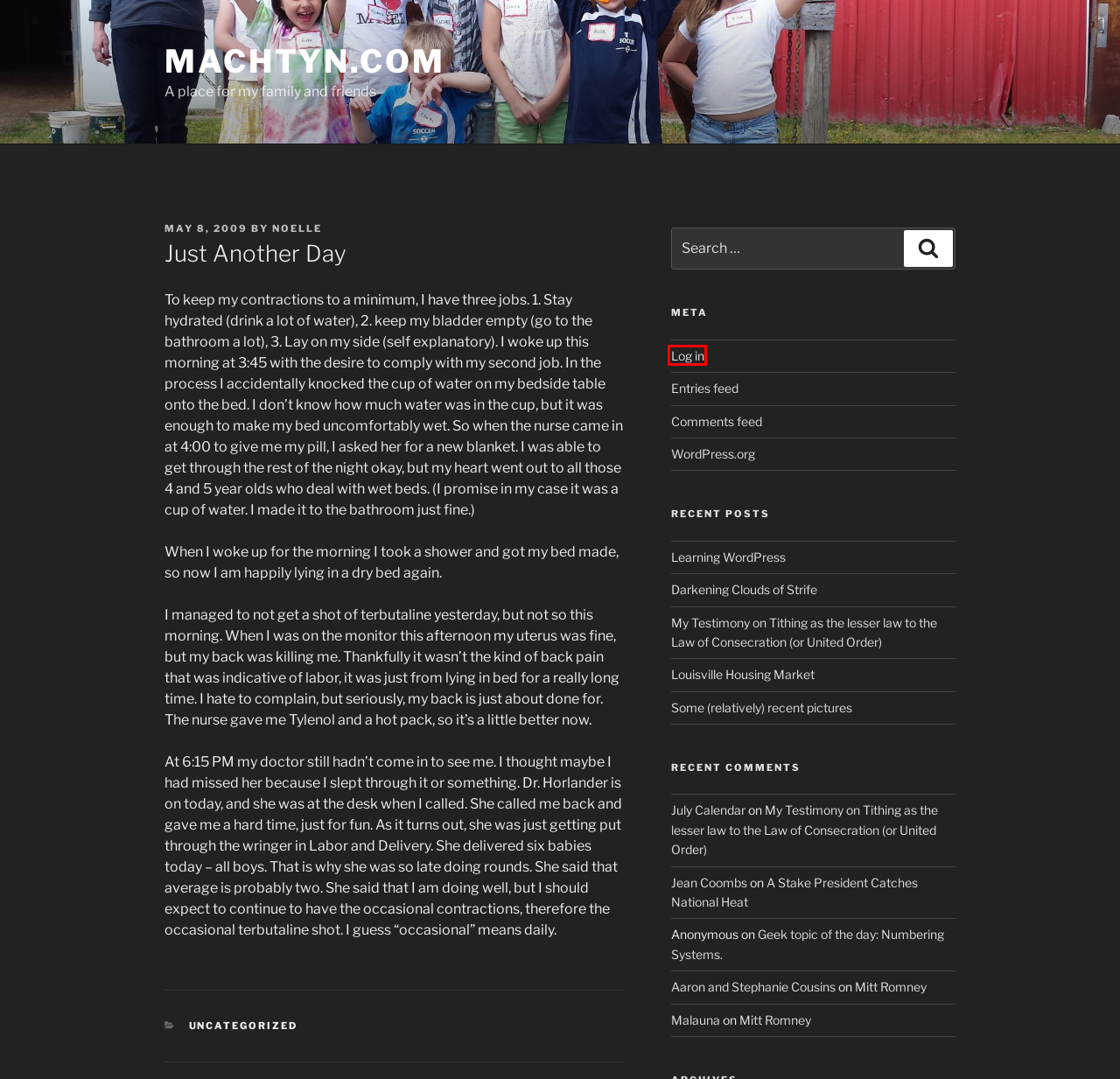Examine the webpage screenshot and identify the UI element enclosed in the red bounding box. Pick the webpage description that most accurately matches the new webpage after clicking the selected element. Here are the candidates:
A. Louisville Housing Market – machtyn.com
B. Log In ‹ machtyn.com — WordPress
C. Geek topic of the day:  Numbering Systems. – machtyn.com
D. Mitt Romney – machtyn.com
E. machtyn.com – A place for my family and friends
F. Blog Tool, Publishing Platform, and CMS – WordPress.org
G. Uncategorized – machtyn.com
H. Learning WordPress – machtyn.com

B